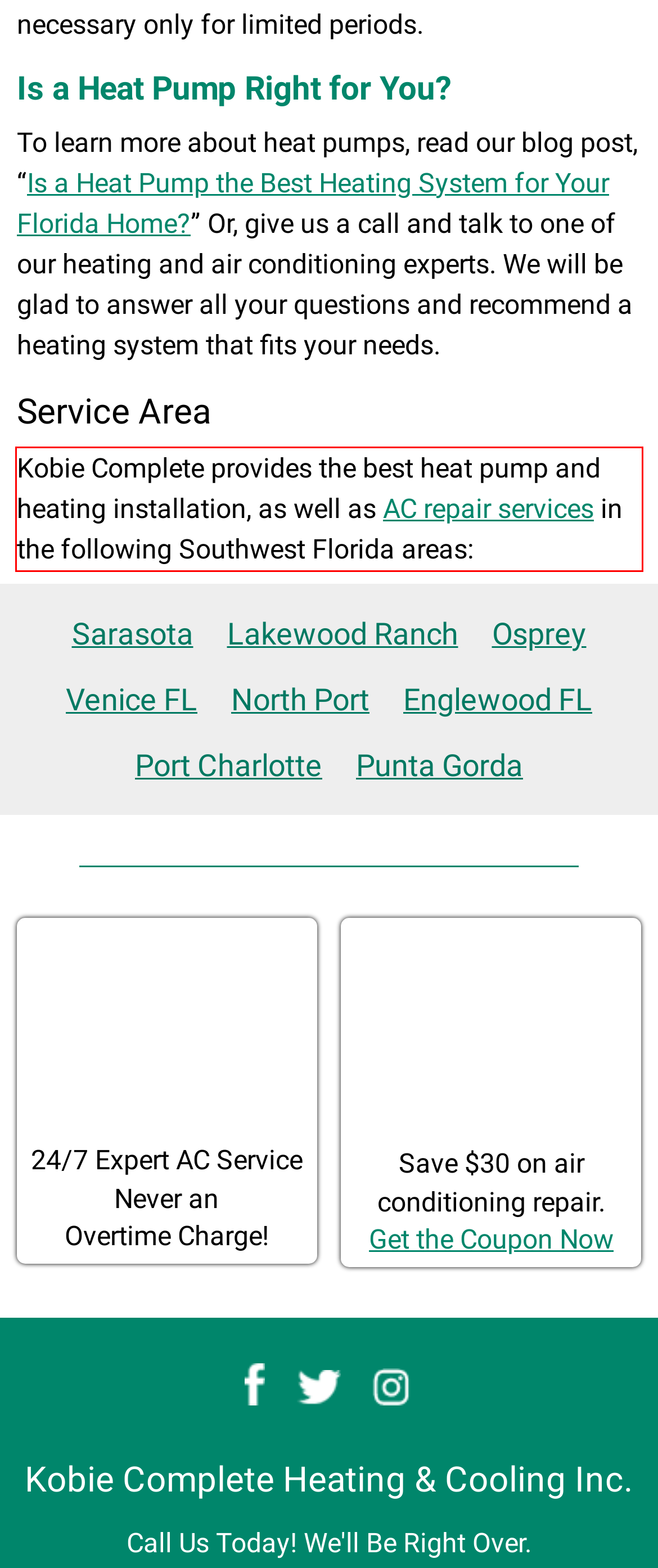You are given a webpage screenshot with a red bounding box around a UI element. Extract and generate the text inside this red bounding box.

Kobie Complete provides the best heat pump and heating installation, as well as AC repair services in the following Southwest Florida areas: